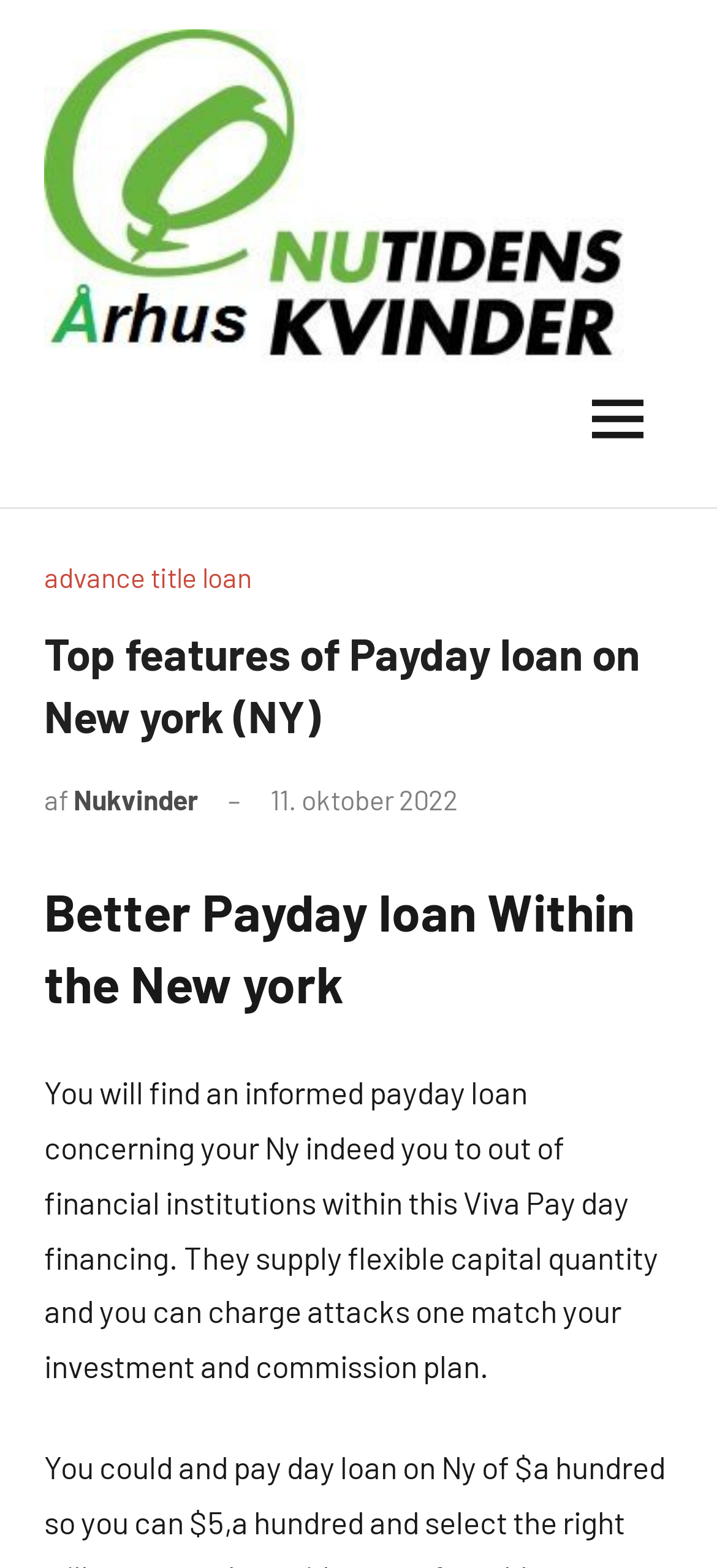Respond to the following query with just one word or a short phrase: 
What is the date of the article?

11. oktober 2022